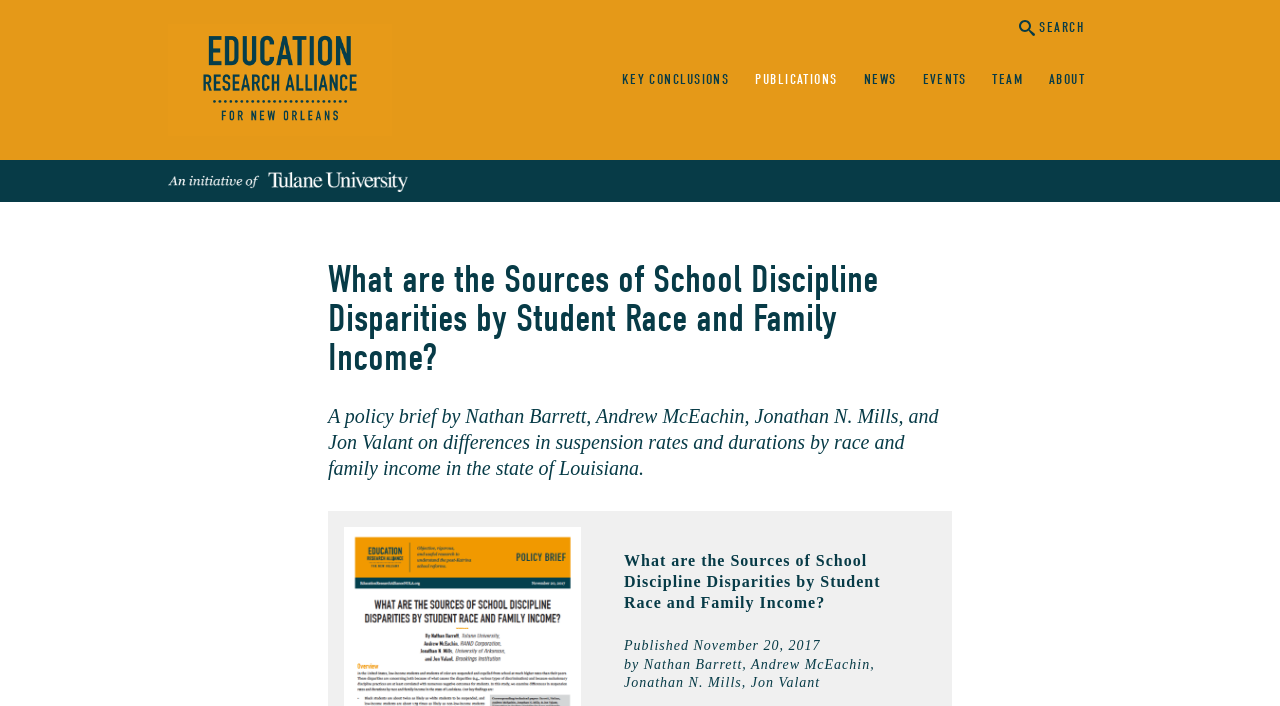Write an exhaustive caption that covers the webpage's main aspects.

The webpage is focused on a policy brief titled "What are the Sources of School Discipline Disparities by Student Race and Family Income?" by Nathan Barrett, Andrew McEachin, Jonathan N. Mills, and Jon Valant. 

At the top left, there is a heading "Education Research Alliance for New Orleans" with a corresponding image and link. Next to it, there is a search bar with a "SEARCH" link and a cancel button. 

Below the search bar, there is a figure with a link "An initiative of Tulane University" and a corresponding image. 

On the right side of the page, there are several links, including "KEY CONCLUSIONS", "PUBLICATIONS", "NEWS", "EVENTS", "TEAM", and "ABOUT". 

In the main content area, there is a heading with the title of the policy brief, followed by a description of the brief, which discusses differences in suspension rates and durations by race and family income in the state of Louisiana. 

Below the description, there is a link to the policy brief cover. Further down, there are details about the publication, including the title, publication date, and authors. 

On the left side of the main content area, there are checkboxes for filtering results by "Events", "People", "News", and "Publications".